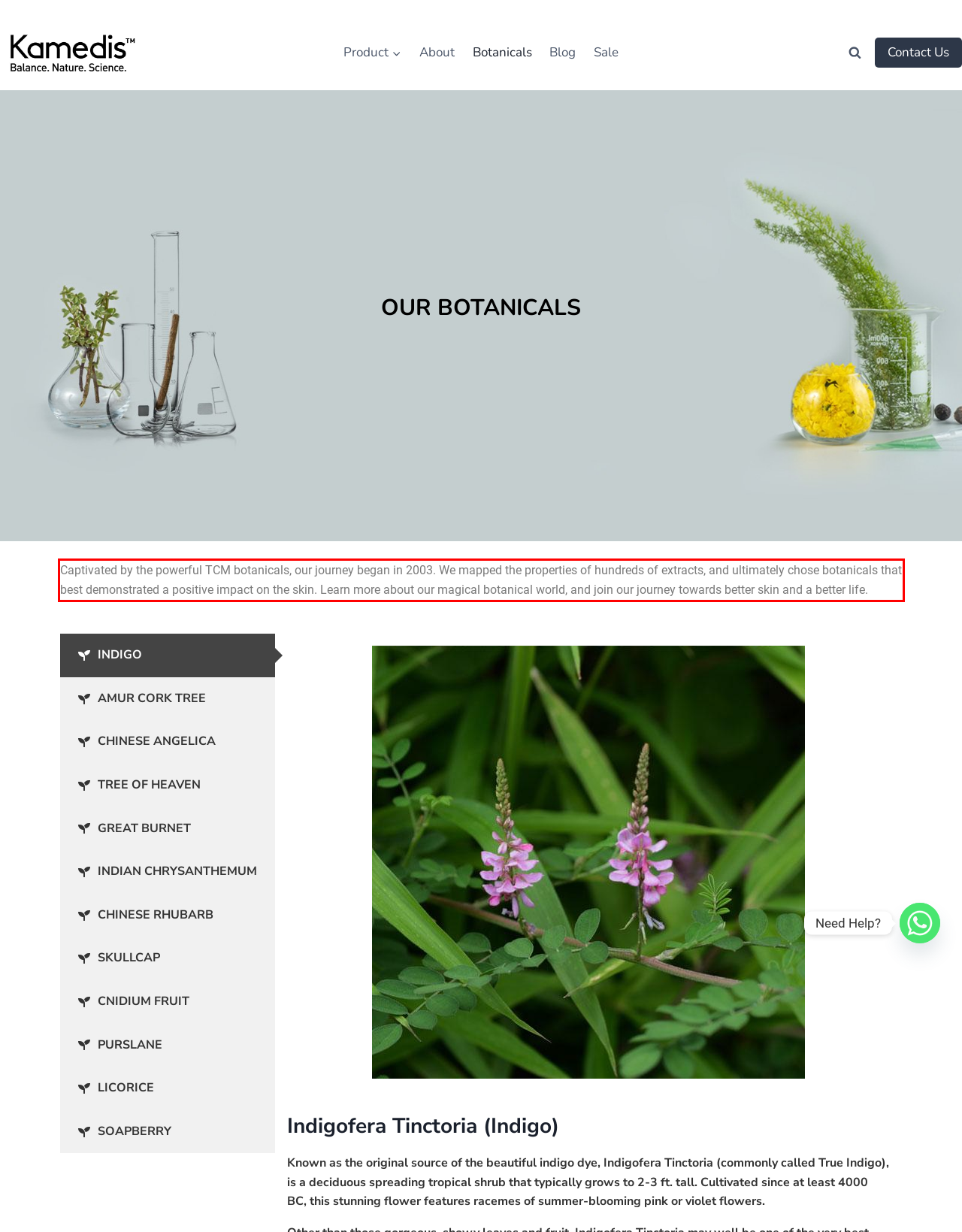Analyze the screenshot of the webpage that features a red bounding box and recognize the text content enclosed within this red bounding box.

Captivated by the powerful TCM botanicals, our journey began in 2003. We mapped the properties of hundreds of extracts, and ultimately chose botanicals that best demonstrated a positive impact on the skin. Learn more about our magical botanical world, and join our journey towards better skin and a better life.